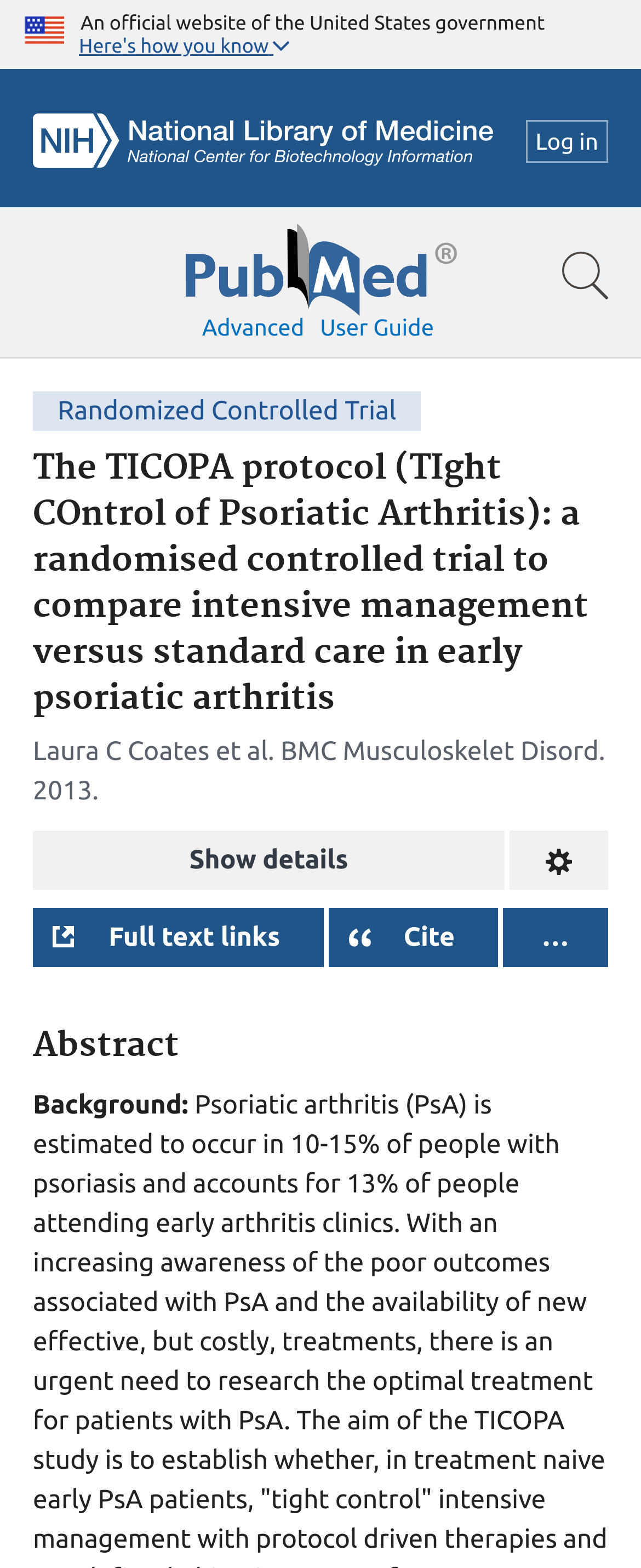Summarize the webpage comprehensively, mentioning all visible components.

The webpage appears to be a scientific article page on the PubMed website. At the top, there is a header section with a U.S. flag icon and a text stating "An official website of the United States government". Below this, there is a navigation bar with links to "NCBI Logo", "Log in", and a search bar.

On the left side of the page, there is a column with links to "Pubmed Logo", "Show search bar", "Advanced", and "User guide". The main content of the page is divided into sections. The first section has a heading "The TICOPA protocol (TIght COntrol of Psoriatic Arthritis): a randomised controlled trial to compare intensive management versus standard care in early psoriatic arthritis" and provides information about the article, including the authors, publication, and date.

Below this, there are several buttons, including "Show details", "Change format", "Full text links", "Cite", and an ellipsis button. The next section is labeled "Abstract" and provides a brief summary of the article, starting with the text "Background:". There are a total of 5 buttons and 7 links on the page, along with several images, including the U.S. flag, NIH NLM Logo, and Pubmed Logo.